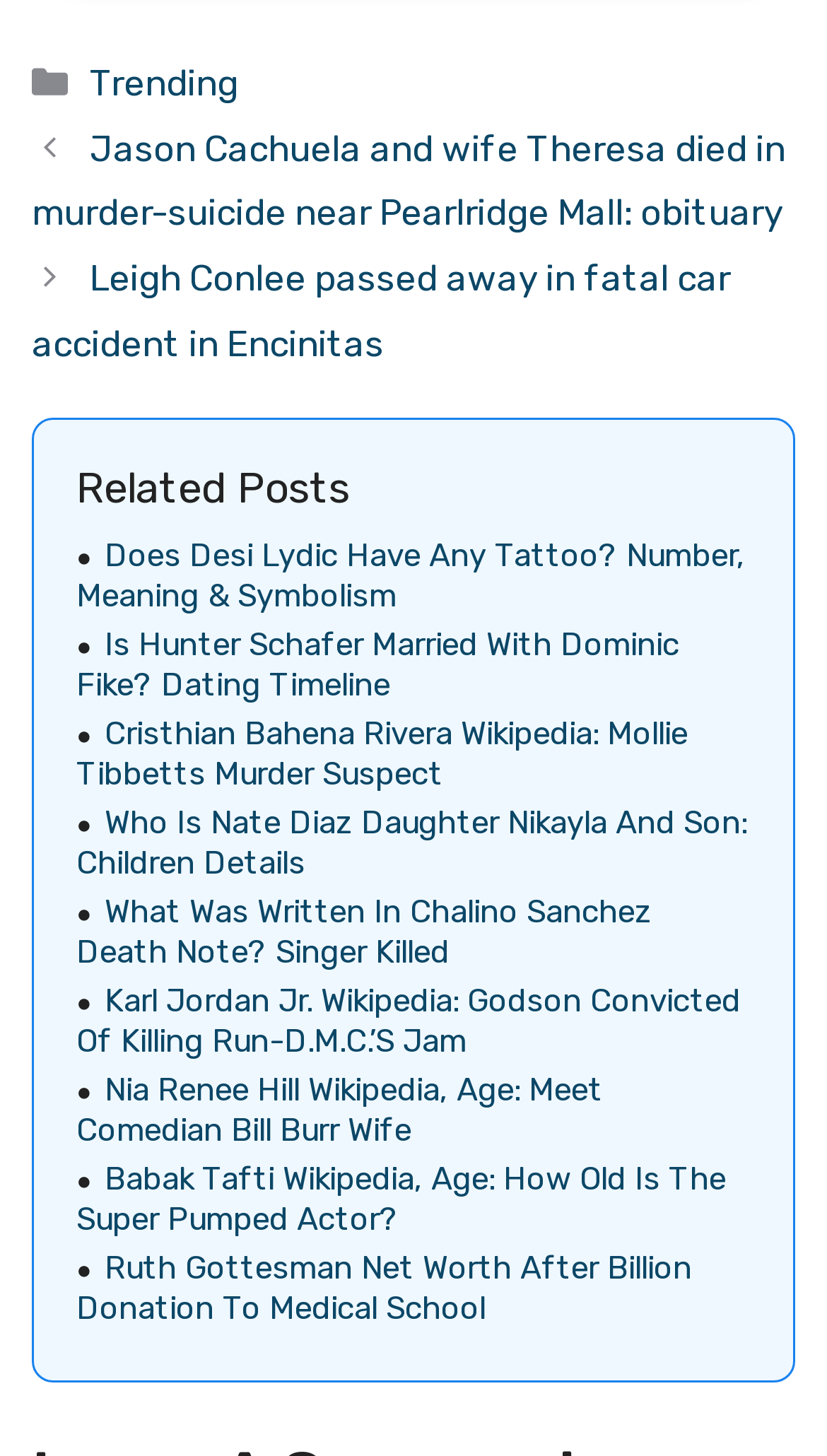How many articles are on this webpage?
Look at the screenshot and give a one-word or phrase answer.

12